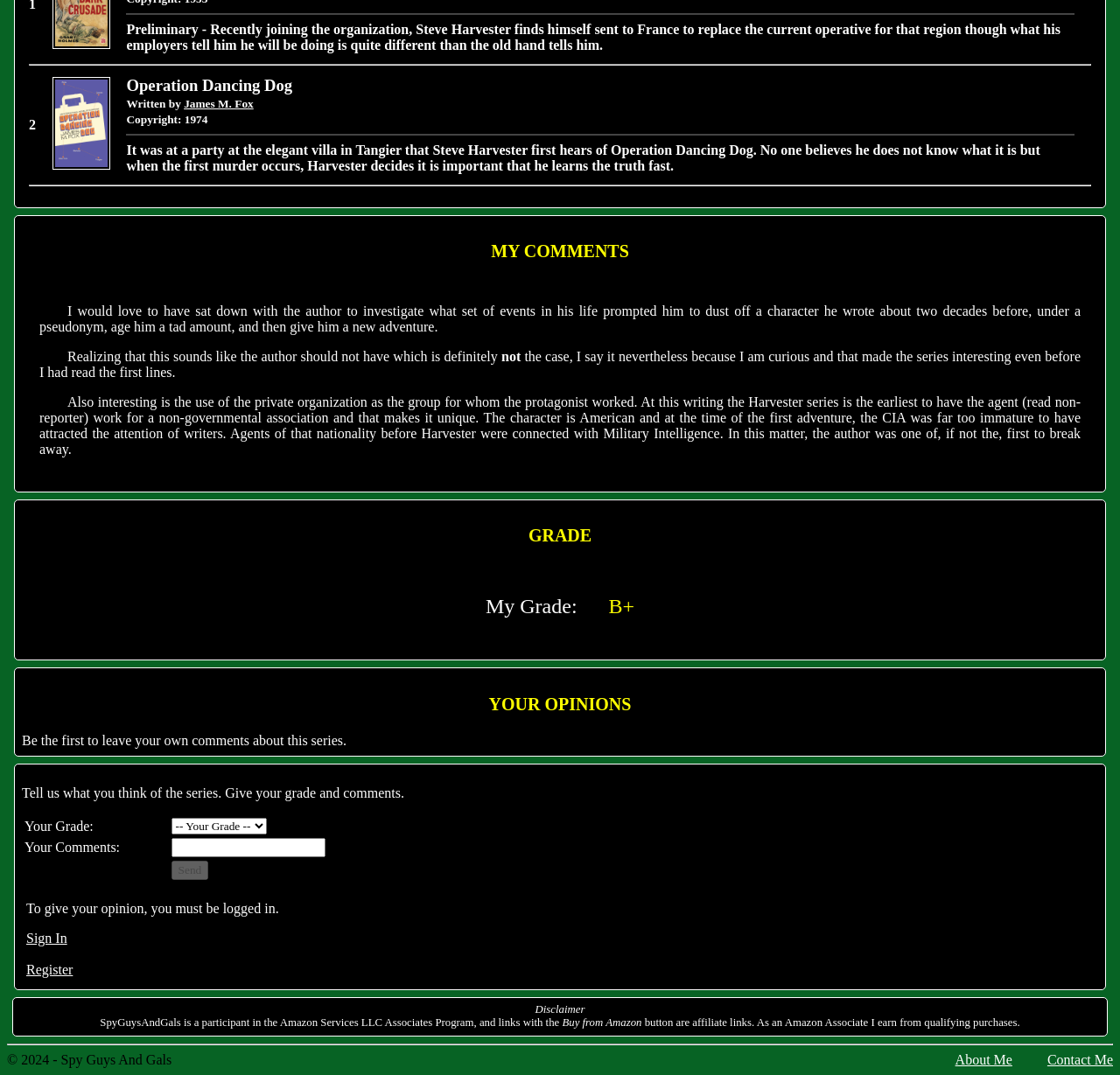What is the title of the first book mentioned?
Kindly give a detailed and elaborate answer to the question.

The title of the first book mentioned is 'Operation Dancing Dog', which is written by James M. Fox and has a copyright of 1974. This information is obtained from the text in the second table row, where it says 'Operation Dancing Dog Written by James M. Fox Copyright: 1974'.